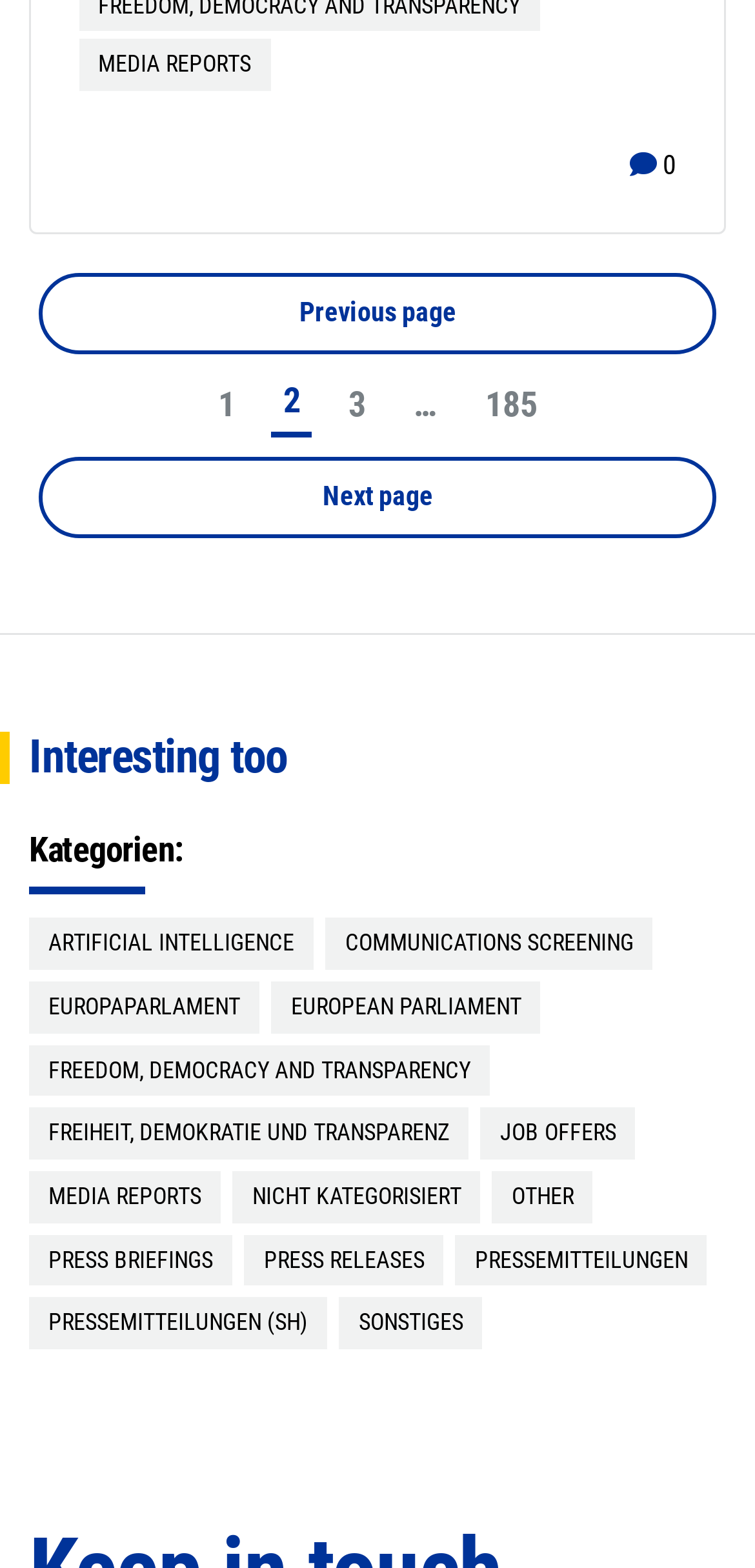Locate the bounding box coordinates of the element that needs to be clicked to carry out the instruction: "Go to next page". The coordinates should be given as four float numbers ranging from 0 to 1, i.e., [left, top, right, bottom].

[0.051, 0.291, 0.949, 0.343]